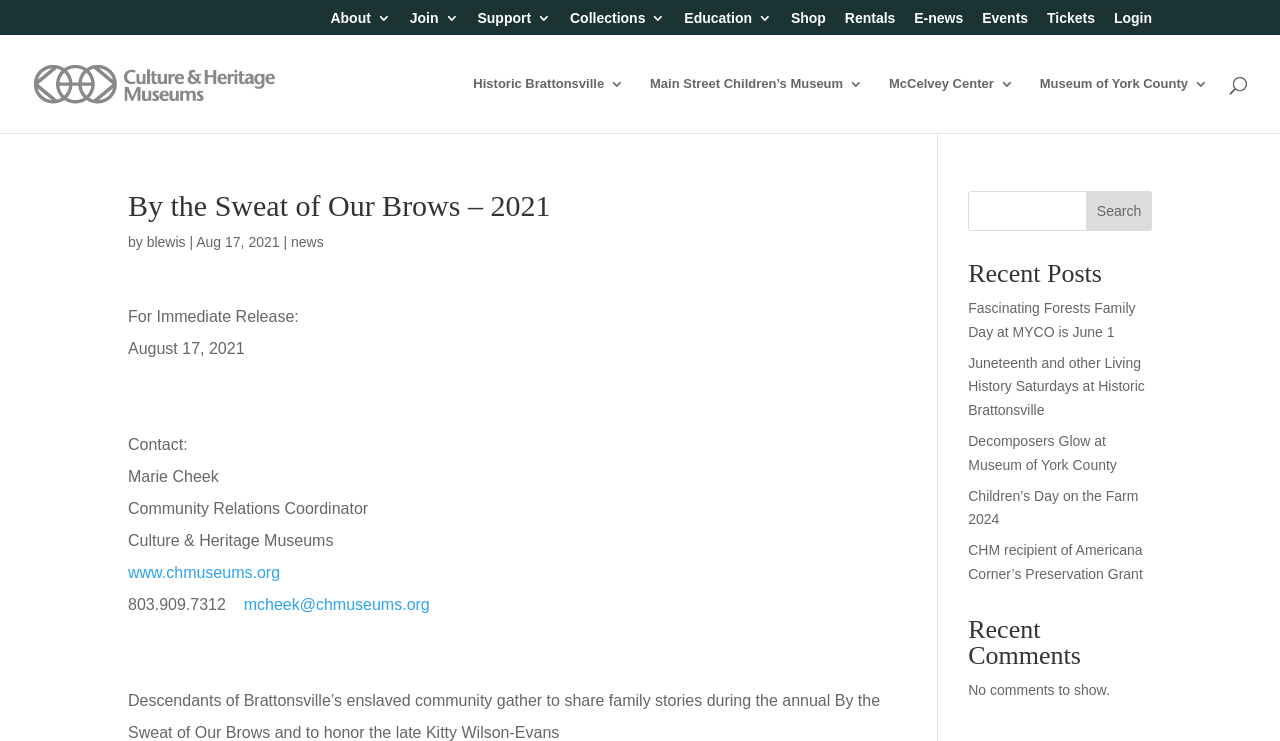What is the name of the museum mentioned in the 'Recent Posts' section?
Answer the question with a single word or phrase by looking at the picture.

Museum of York County